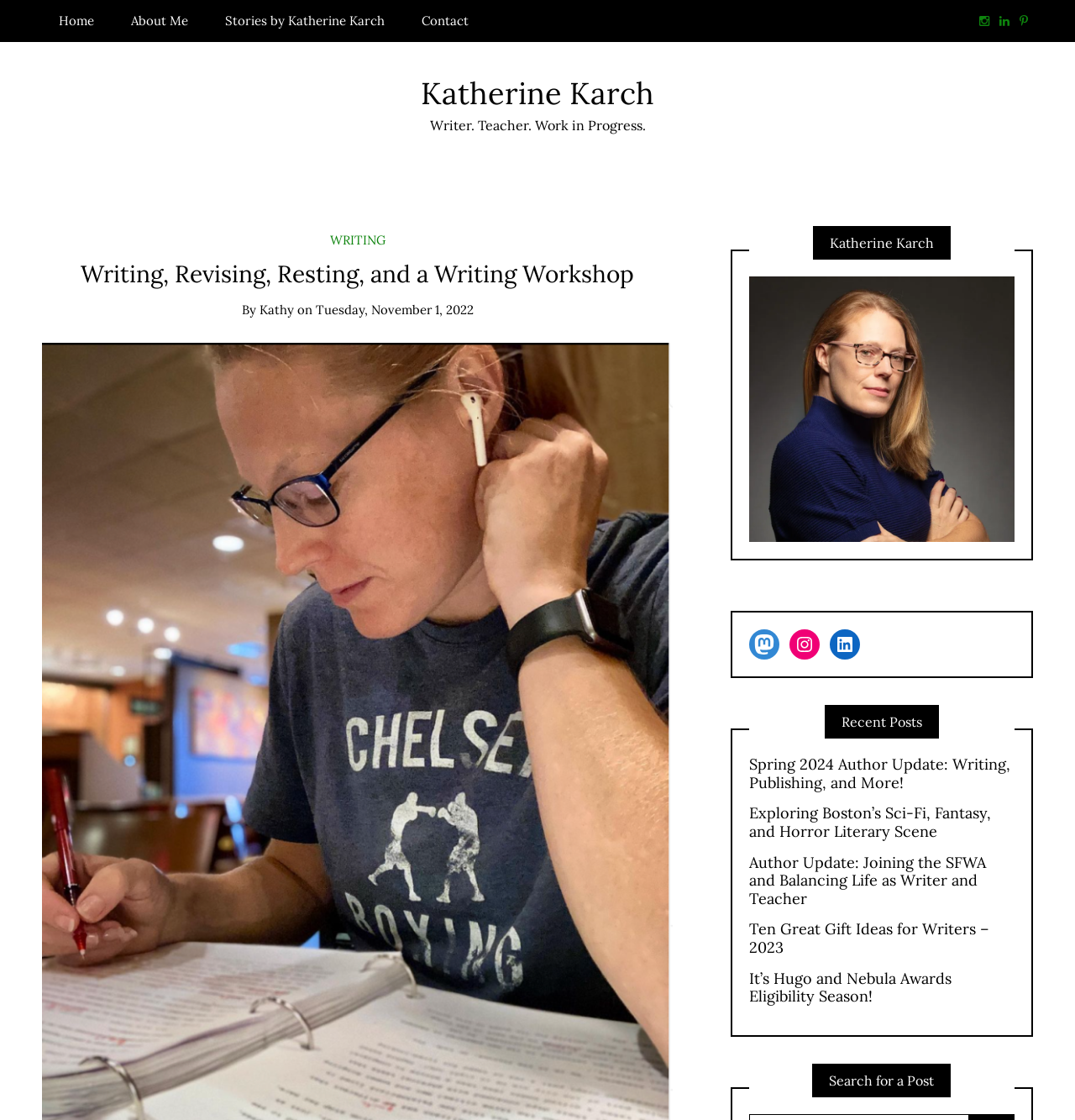Find the bounding box coordinates of the clickable area that will achieve the following instruction: "view stories by Katherine Karch".

[0.194, 0.0, 0.373, 0.037]